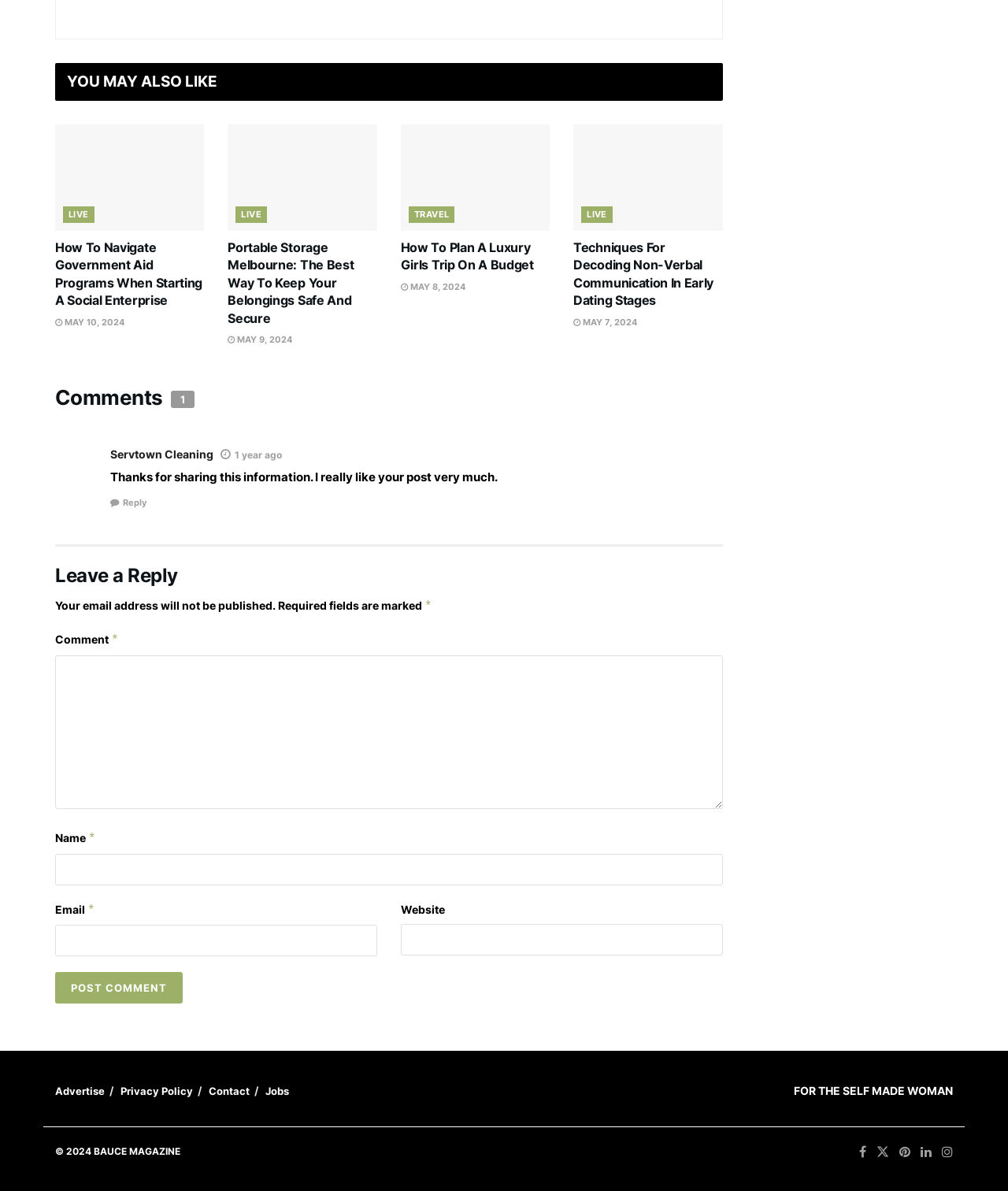Locate the bounding box coordinates of the item that should be clicked to fulfill the instruction: "Click on 'Advertise'".

[0.055, 0.911, 0.104, 0.921]